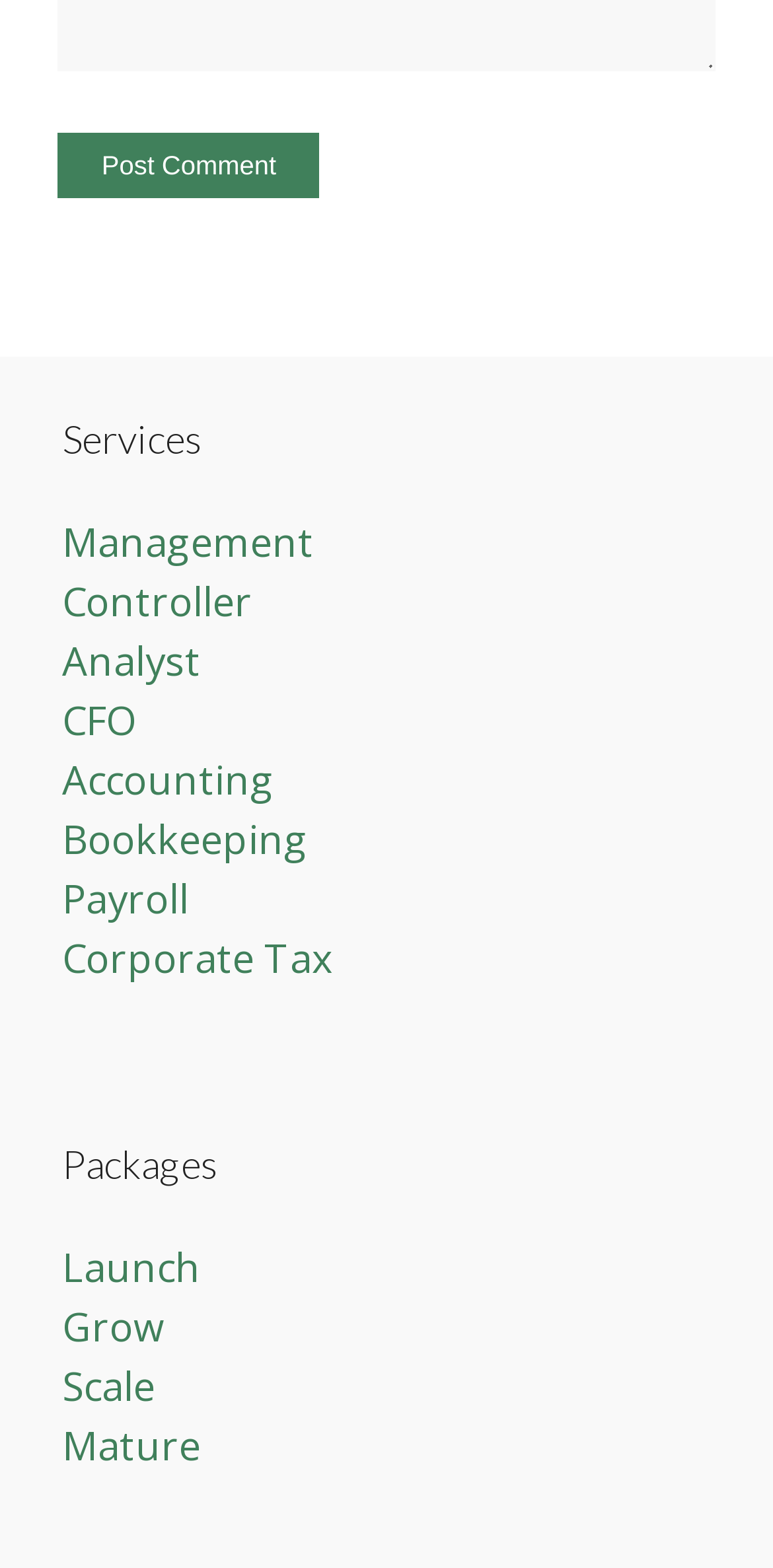Find the bounding box coordinates of the area to click in order to follow the instruction: "Click the 'Post Comment' button".

[0.075, 0.084, 0.414, 0.126]